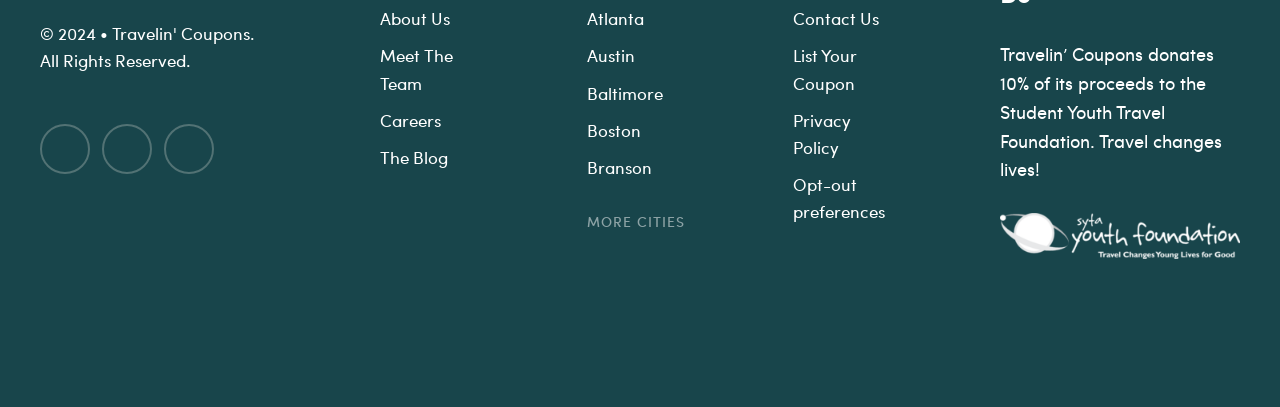What is the purpose of the 'List Your Coupon' link?
Please answer the question with as much detail as possible using the screenshot.

I found the 'List Your Coupon' link under the 'Footer Support Menu' section, which suggests that it is used to list a coupon on the website.